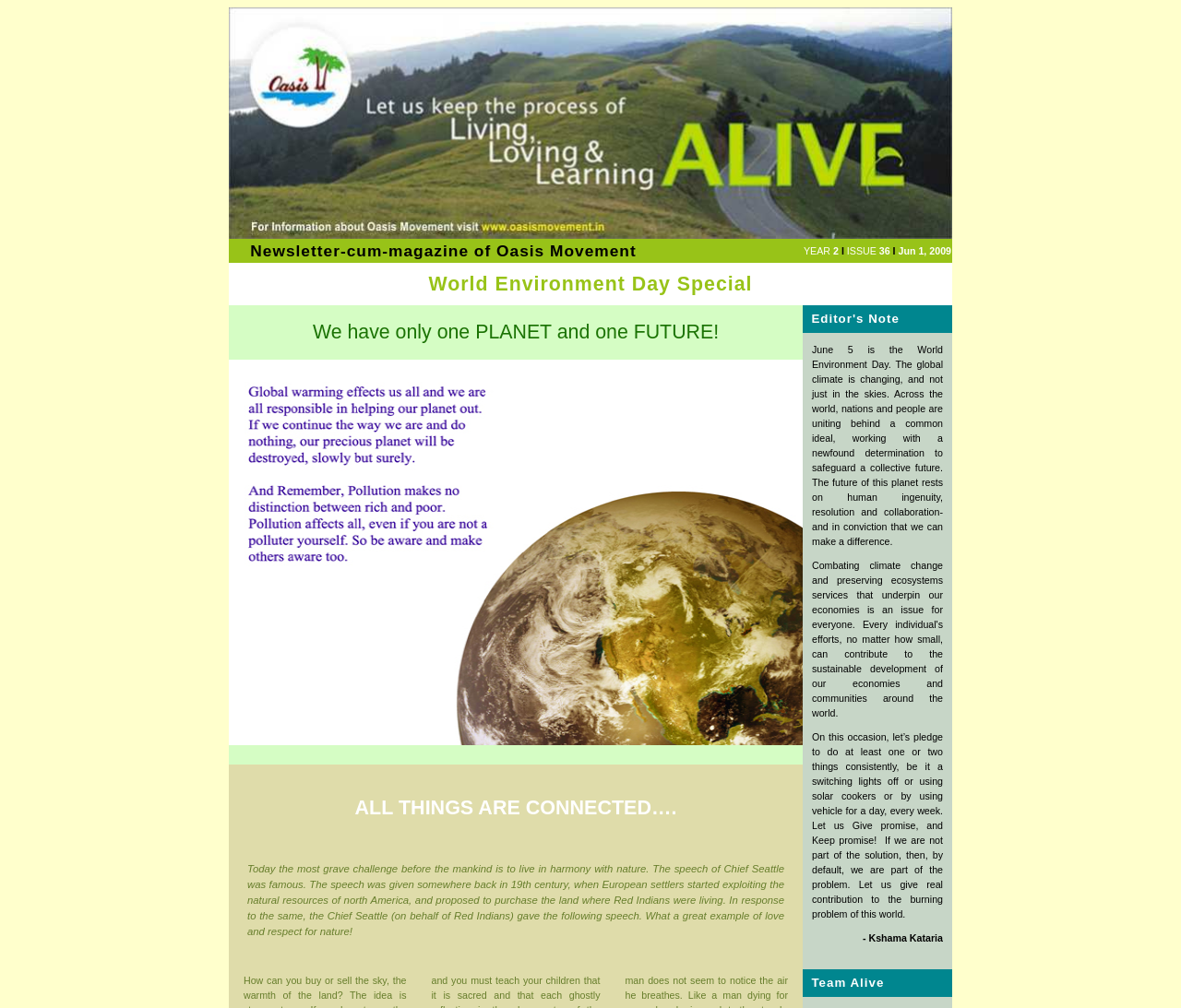Provide your answer to the question using just one word or phrase: What is the quote mentioned in the newsletter?

We have only one PLANET and one FUTURE!